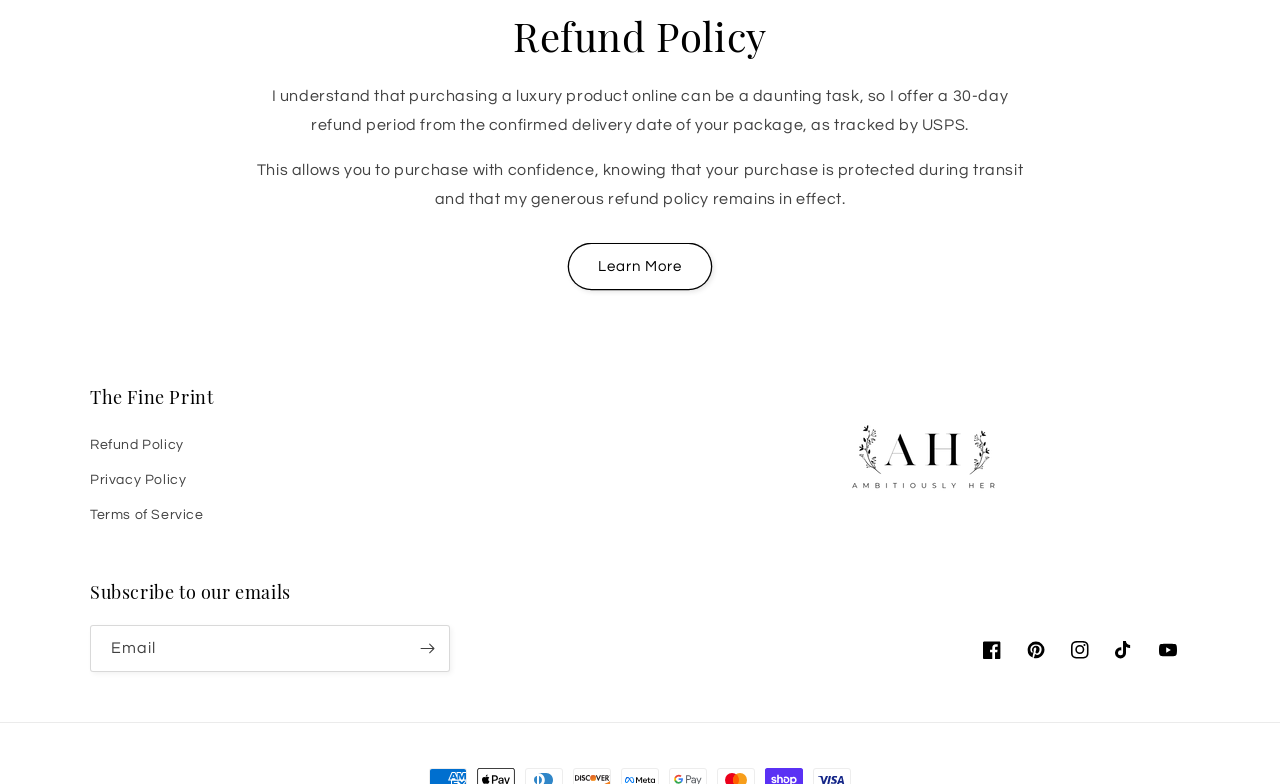Please pinpoint the bounding box coordinates for the region I should click to adhere to this instruction: "Click Learn More".

[0.444, 0.31, 0.556, 0.37]